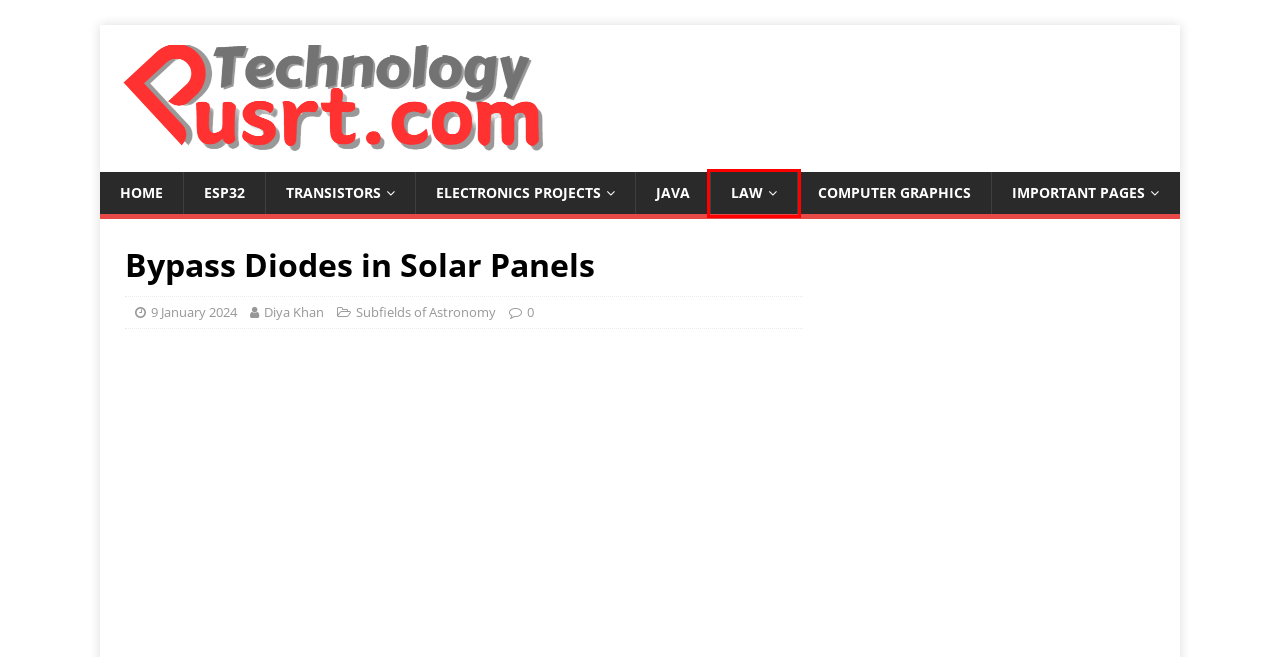You have a screenshot of a webpage with a red bounding box around an element. Choose the best matching webpage description that would appear after clicking the highlighted element. Here are the candidates:
A. Subfields of Astronomy Archives -
B. Law Archives -
C. ESP32 Archives -
D. Transistors Archives -
E. January 2024 -
F. Computer Graphics Archives -
G. - Science and Technology
H. Diya Khan, Author at

B